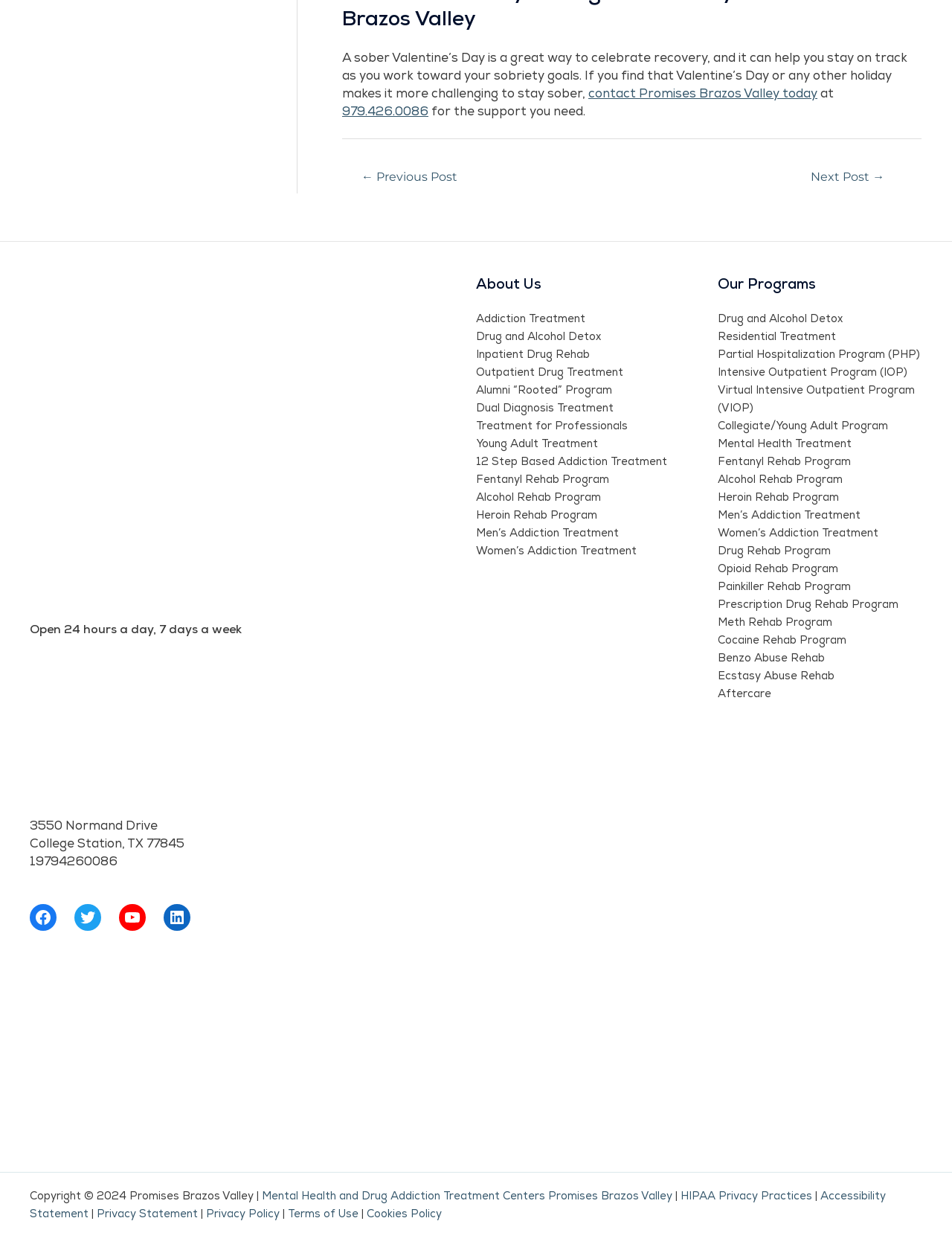Locate the bounding box coordinates of the element that should be clicked to execute the following instruction: "Open the Facebook page".

[0.031, 0.721, 0.059, 0.743]